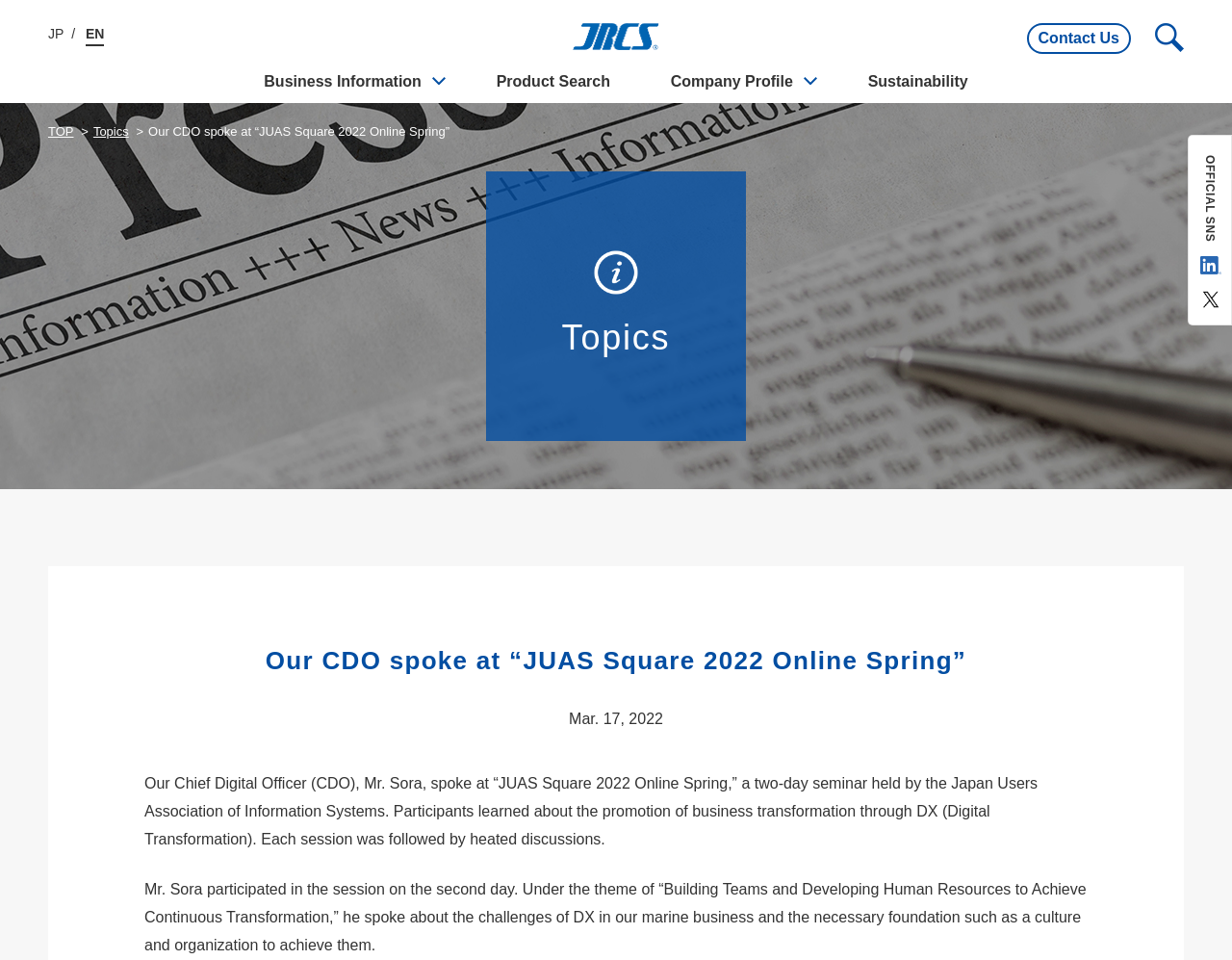From the element description: "Access", extract the bounding box coordinates of the UI element. The coordinates should be expressed as four float numbers between 0 and 1, in the order [left, top, right, bottom].

[0.361, 0.2, 0.501, 0.262]